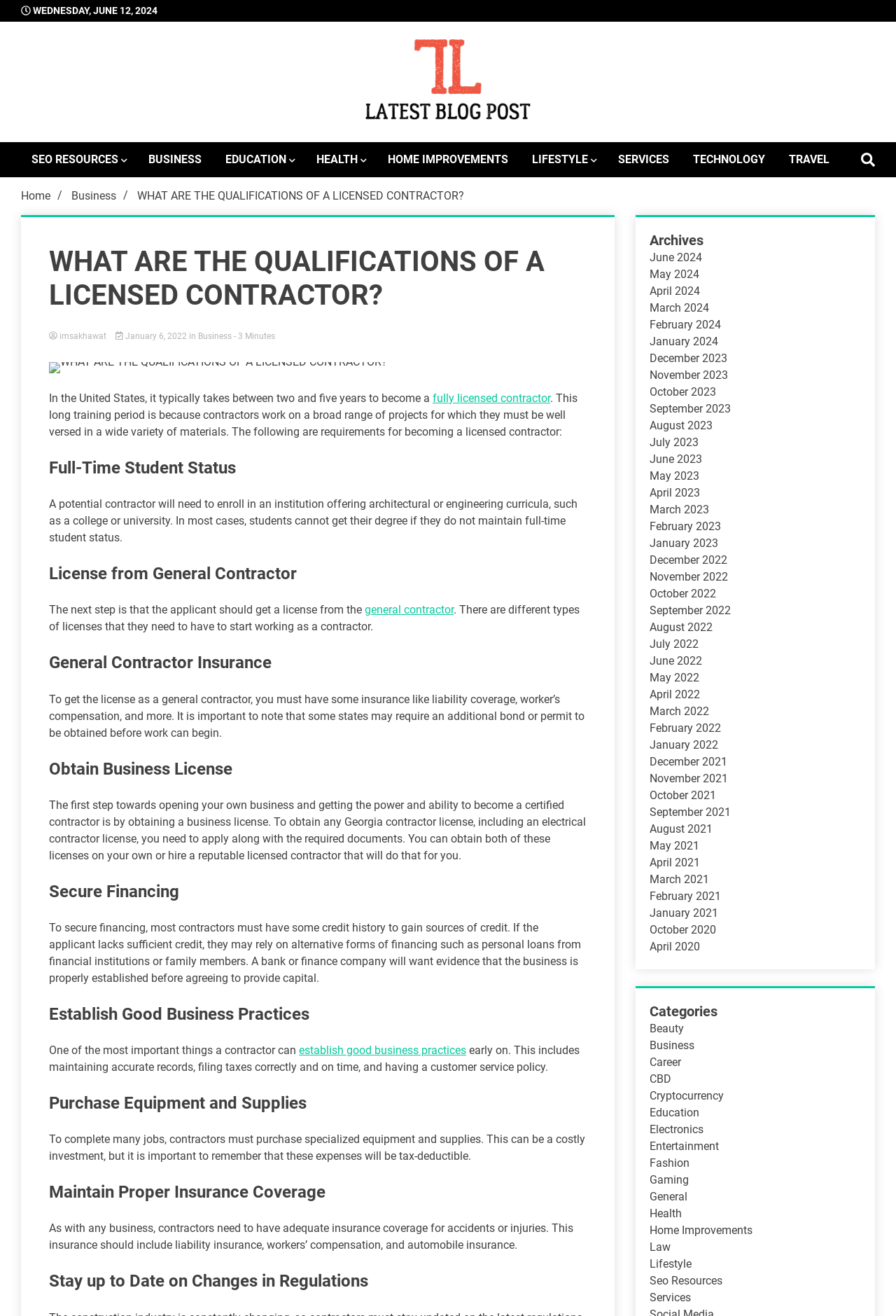Provide the bounding box coordinates of the UI element that matches the description: "fully licensed contractor".

[0.483, 0.297, 0.614, 0.308]